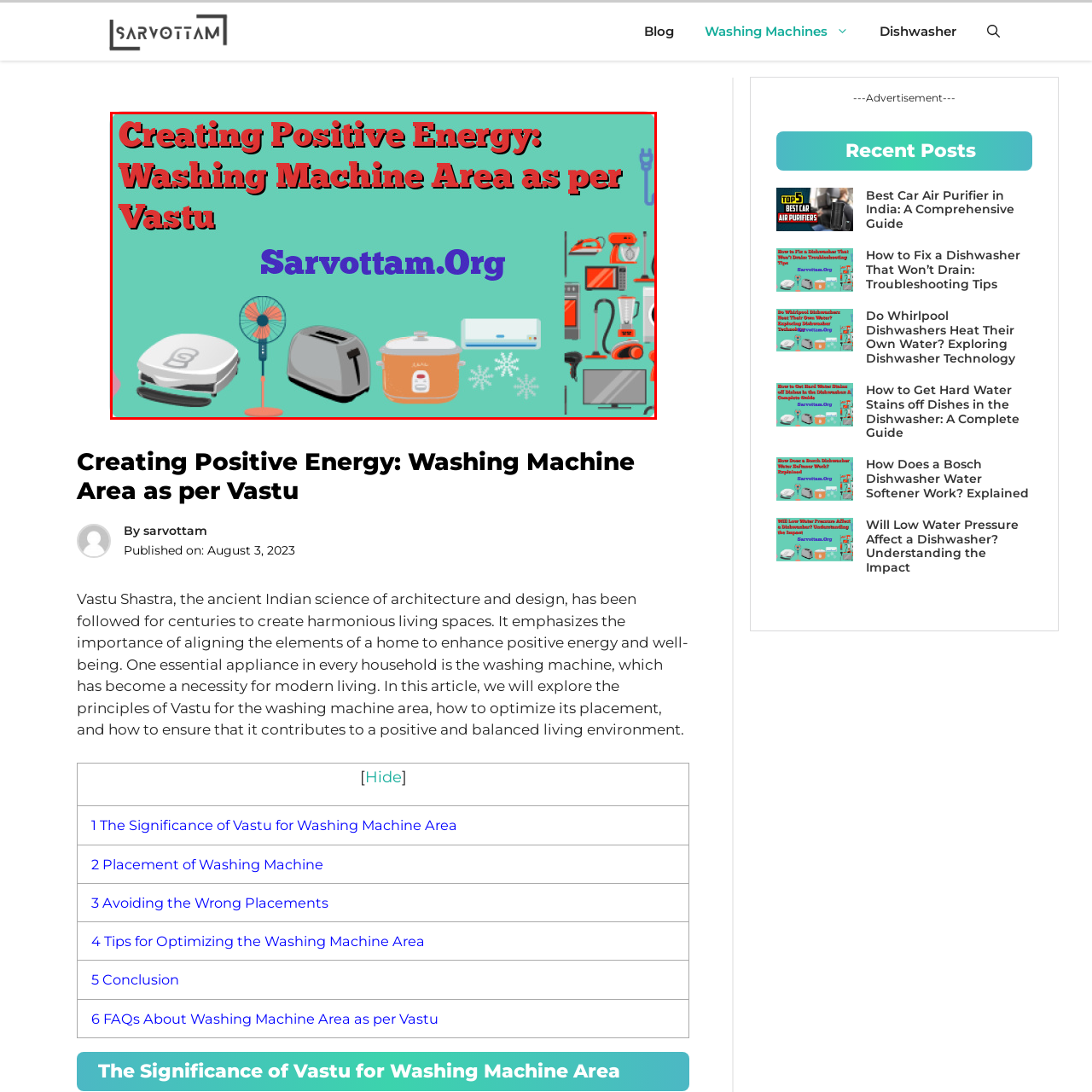Generate a detailed caption for the image that is outlined by the red border.

The image features a vibrant and informative graphic titled "Creating Positive Energy: Washing Machine Area as per Vastu." The background is a calming turquoise, which enhances the overall aesthetic. Prominently displayed is the subtitle "Sarvottam.Org," indicating the source of the content. 

To the left, a series of illustrated household appliances is depicted, including a washing machine, a fan, a toaster, a rice cooker, and an air conditioner. These items symbolize the integration of modern technology into everyday life while adhering to Vastu Shastra principles. On the right side, further appliances are shown in a neat arrangement, suggesting an organized and harmonious living environment.

This image encapsulates the essence of optimizing the washing machine area within a home, reflecting the balance and positive energy emphasized in Vastu Shastra.